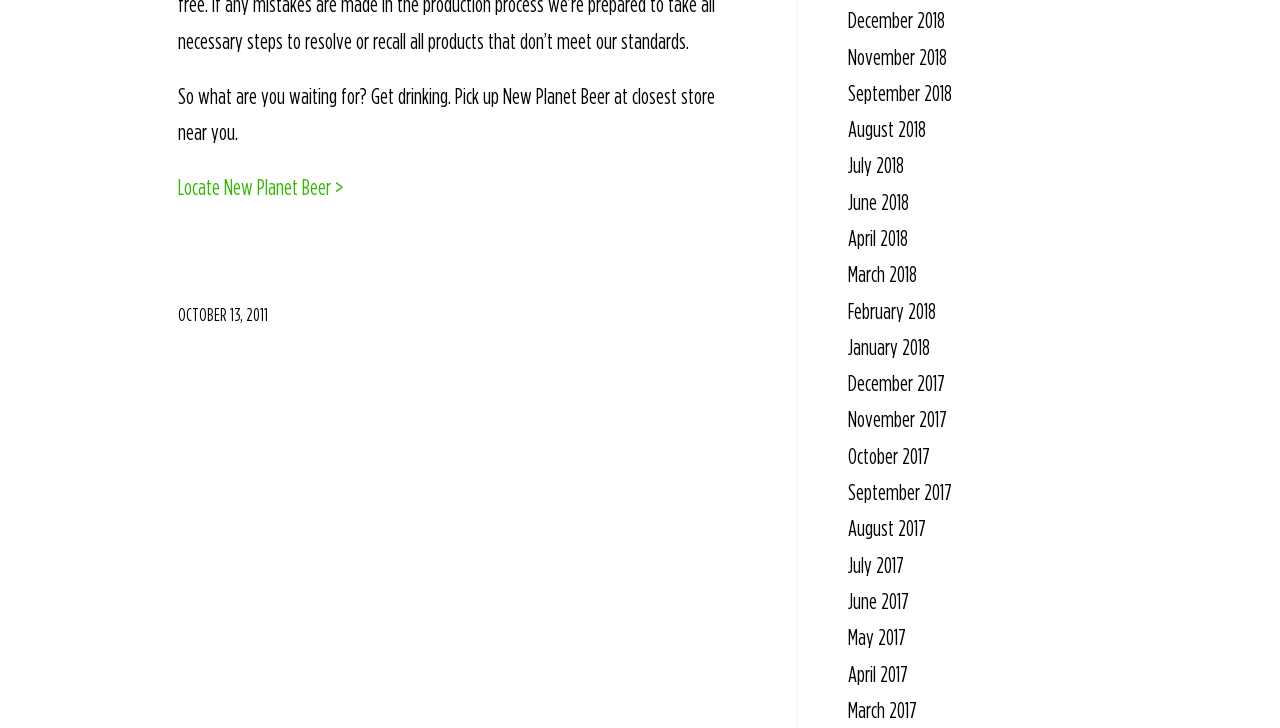Determine the bounding box coordinates for the HTML element described here: "August 2017".

[0.663, 0.711, 0.723, 0.741]